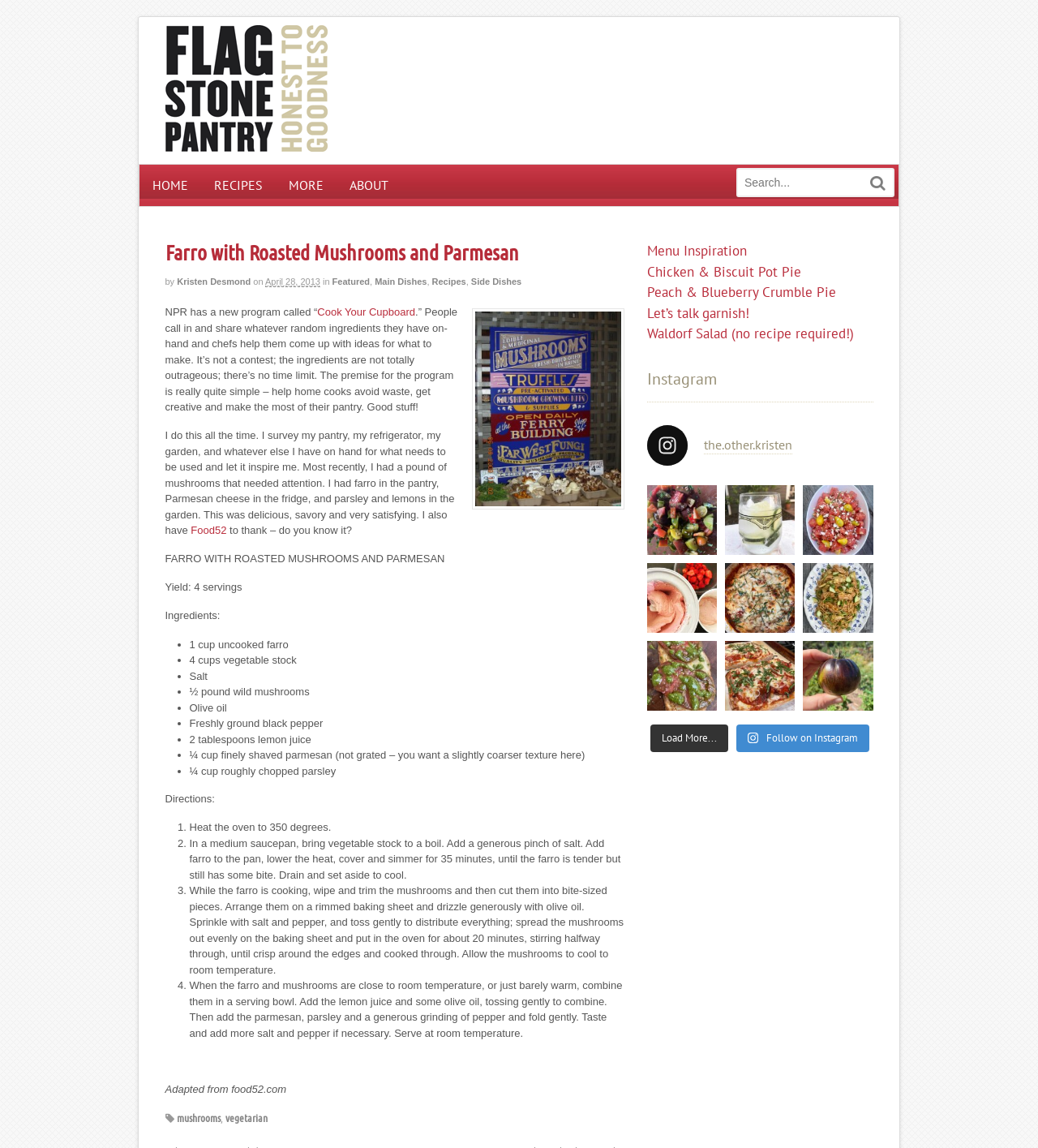Provide your answer to the question using just one word or phrase: What is the name of the recipe?

Farro with Roasted Mushrooms and Parmesan